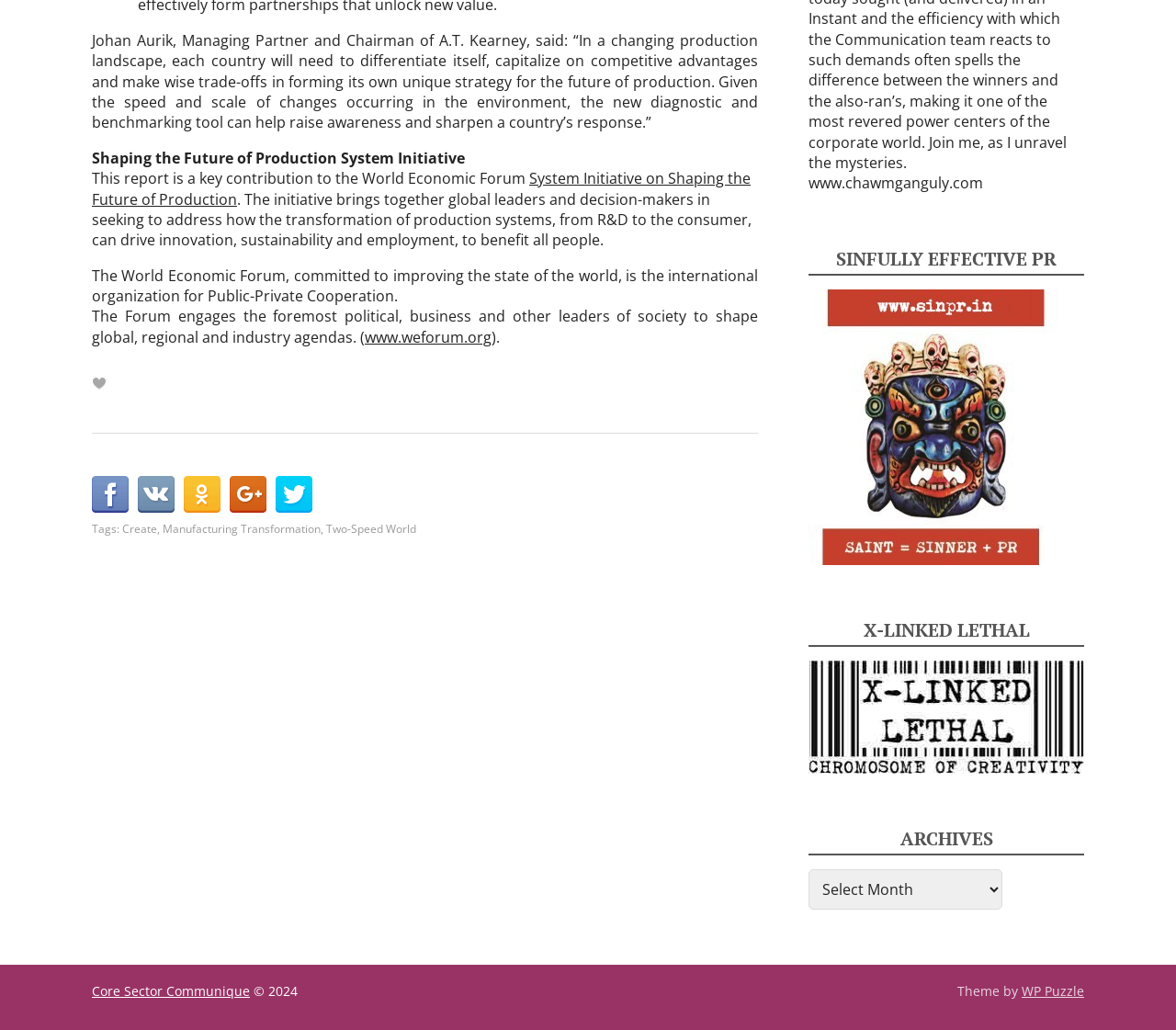What is the name of the initiative mentioned?
From the image, respond using a single word or phrase.

Shaping the Future of Production